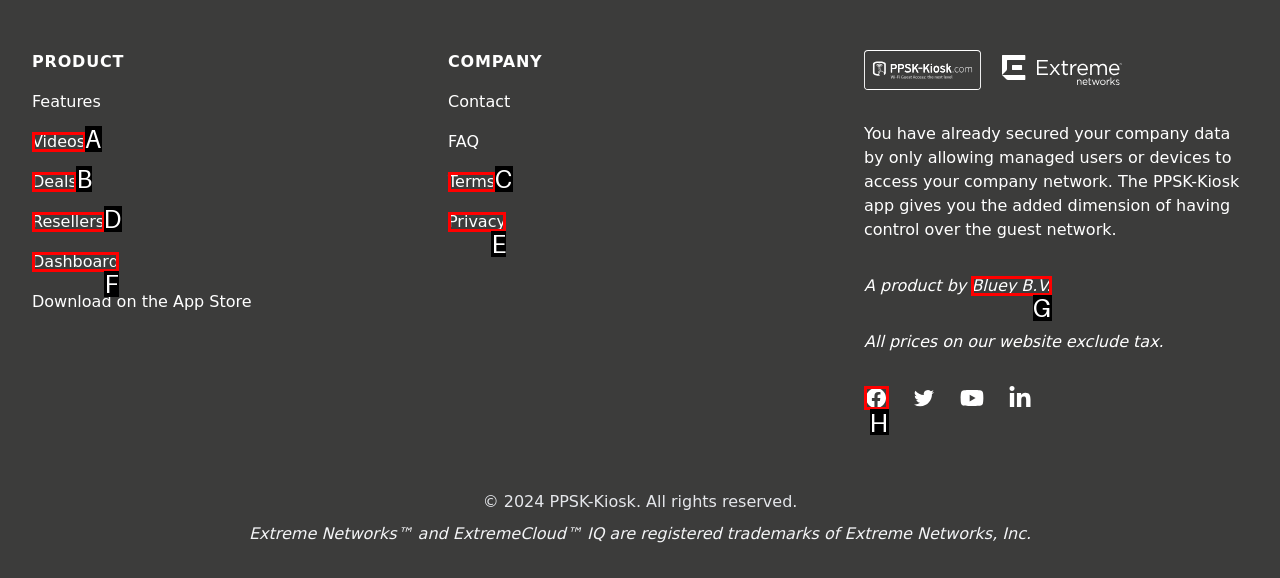To execute the task: Visit Facebook, which one of the highlighted HTML elements should be clicked? Answer with the option's letter from the choices provided.

H